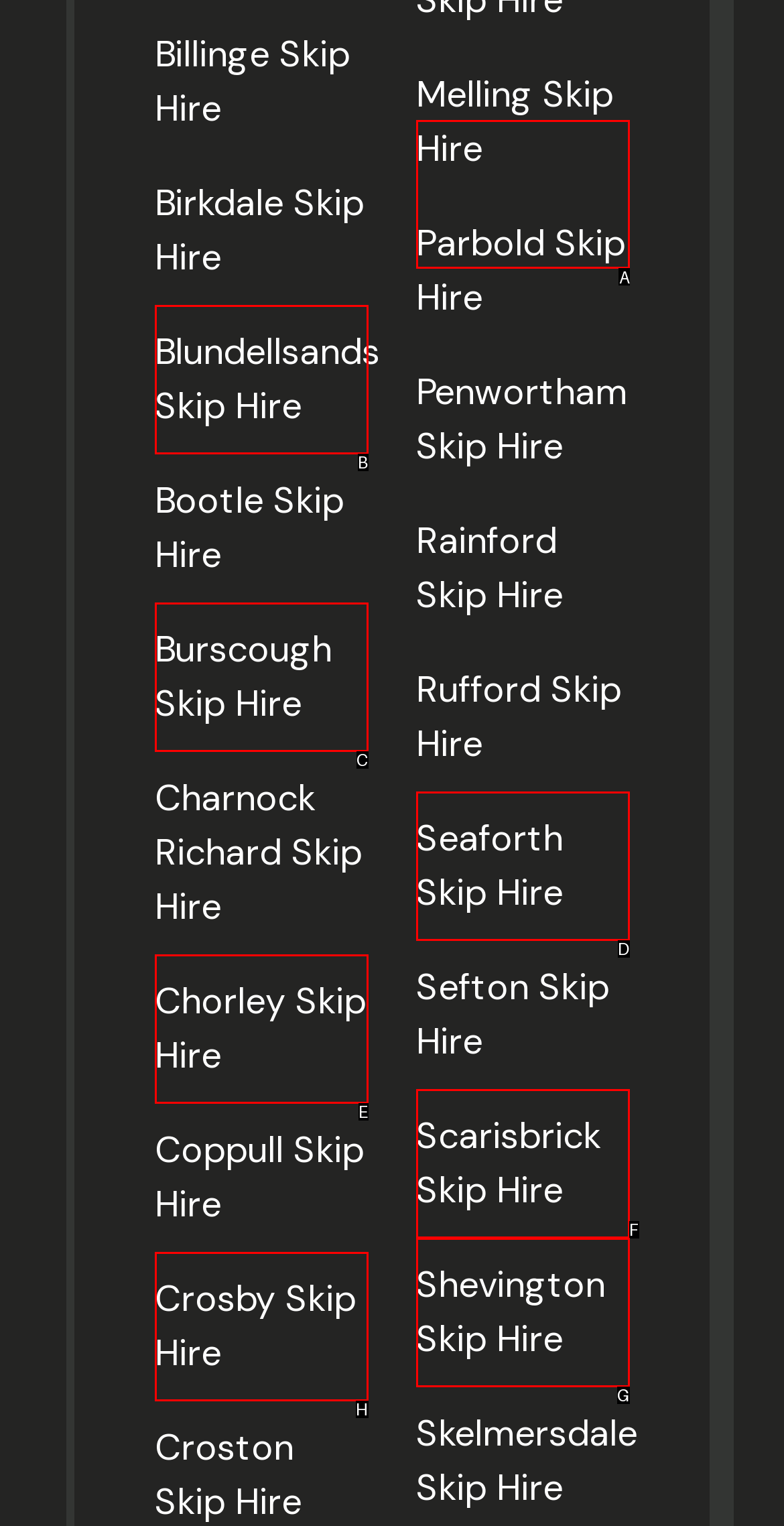Determine which HTML element I should select to execute the task: go to Melling Skip Hire
Reply with the corresponding option's letter from the given choices directly.

A